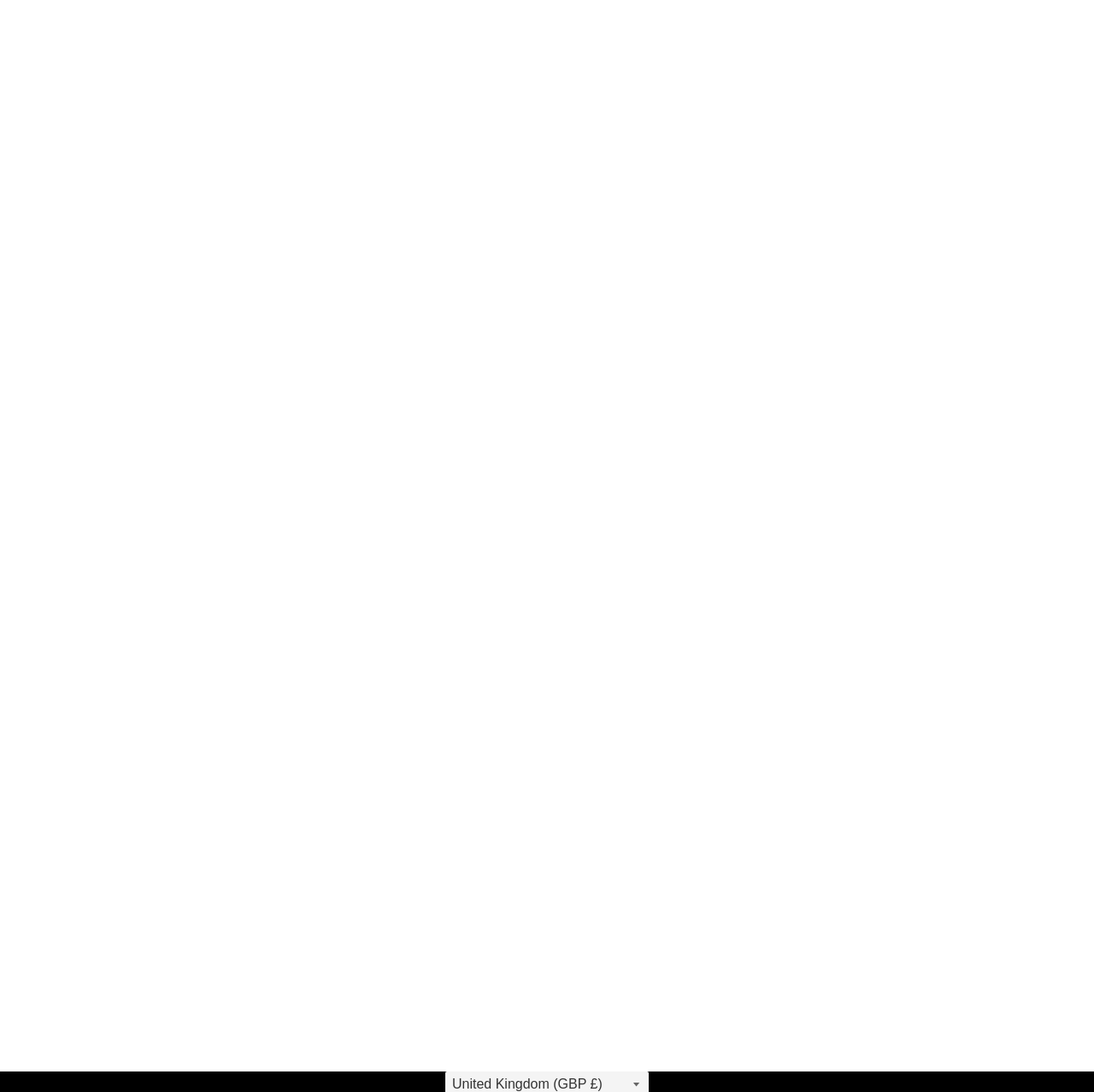Given the description "title="Instagram"", determine the bounding box of the corresponding UI element.

[0.036, 0.67, 0.07, 0.704]